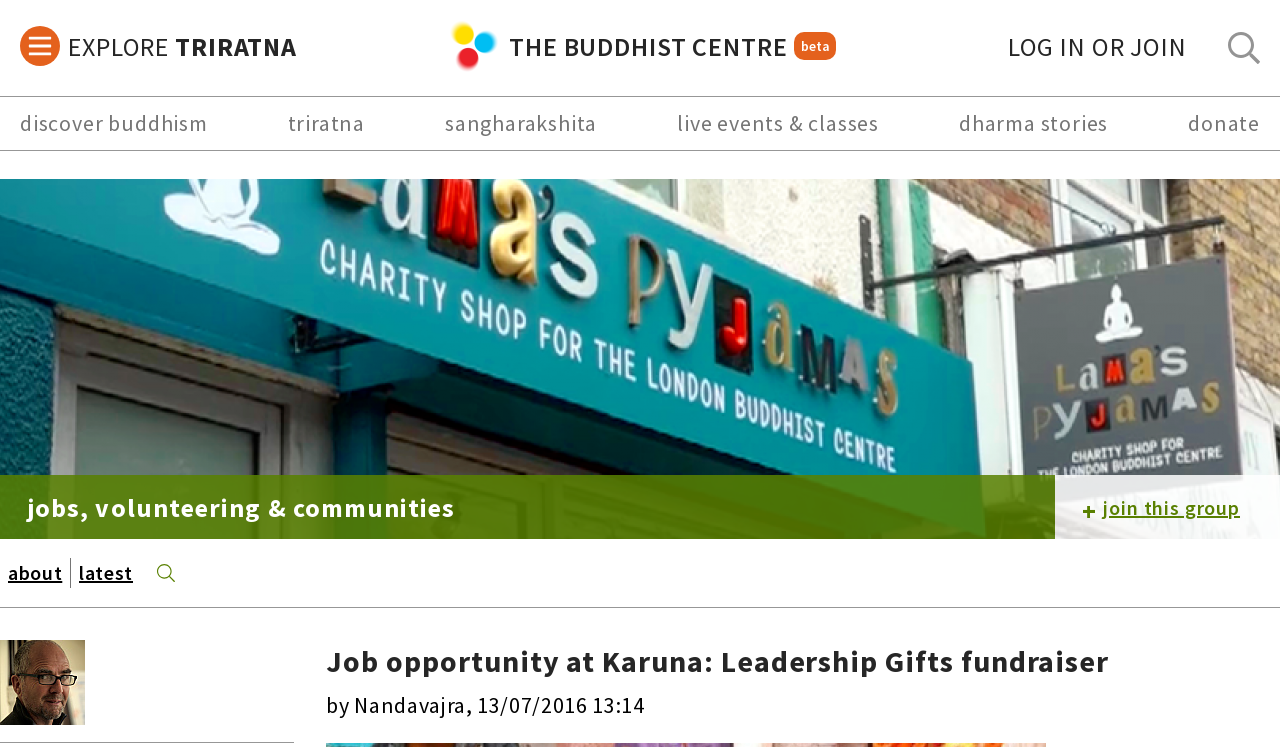Identify the bounding box coordinates of the region that should be clicked to execute the following instruction: "Discover 'buddhism'".

[0.016, 0.13, 0.162, 0.201]